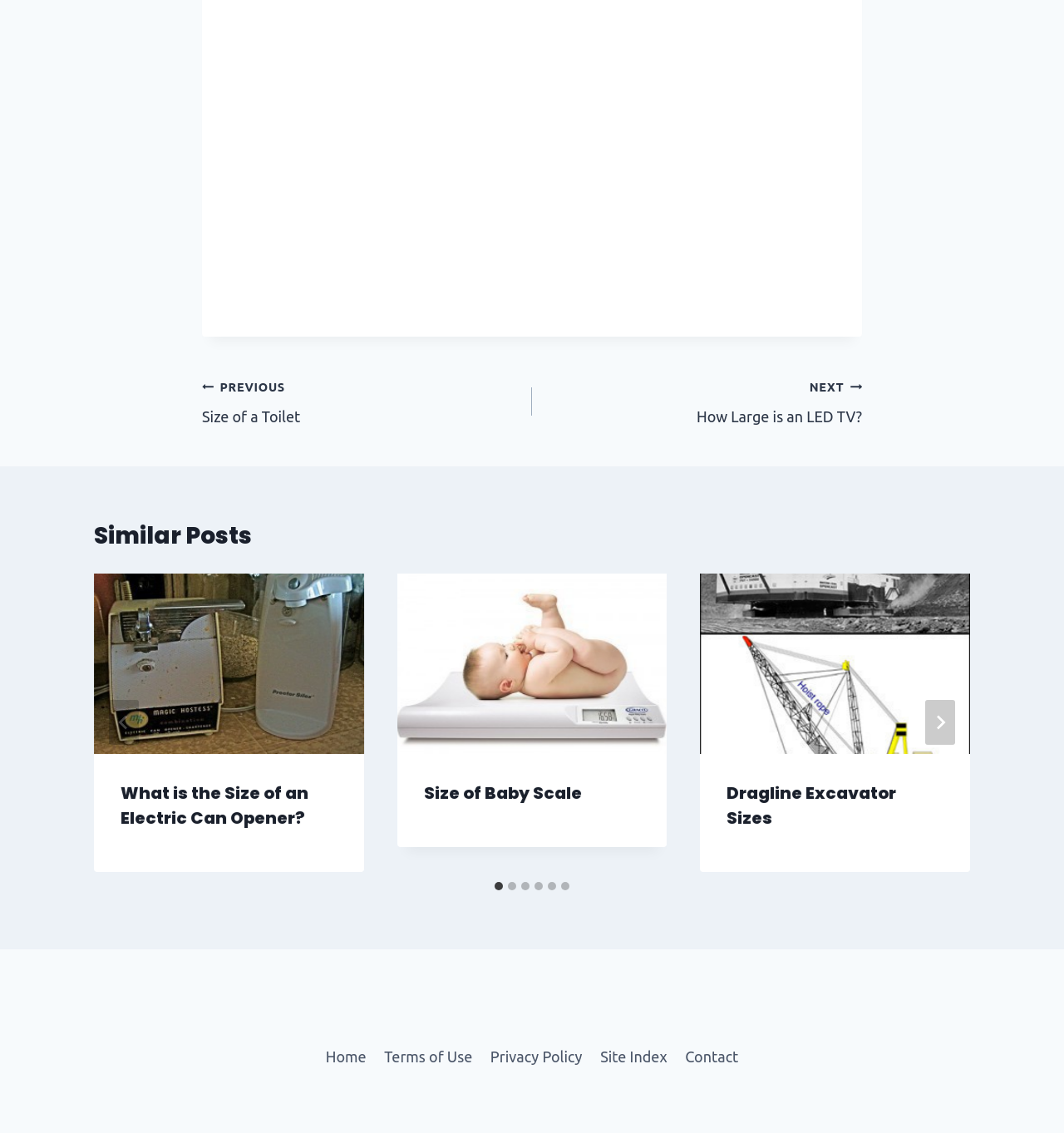Highlight the bounding box coordinates of the region I should click on to meet the following instruction: "Click on the 'Putrajaya Day Tour' link".

None